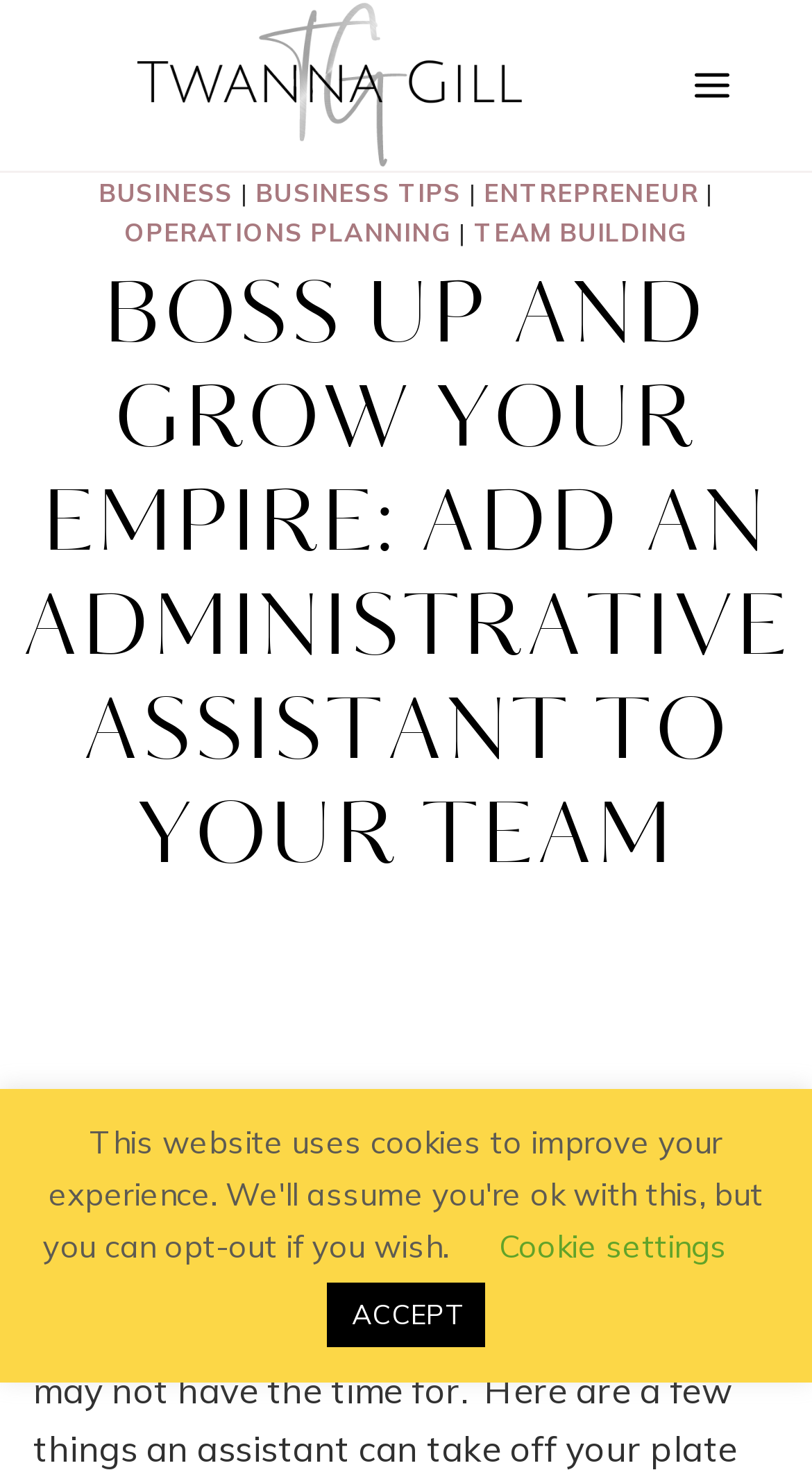Find and provide the bounding box coordinates for the UI element described here: "Business Tips". The coordinates should be given as four float numbers between 0 and 1: [left, top, right, bottom].

[0.315, 0.121, 0.568, 0.142]